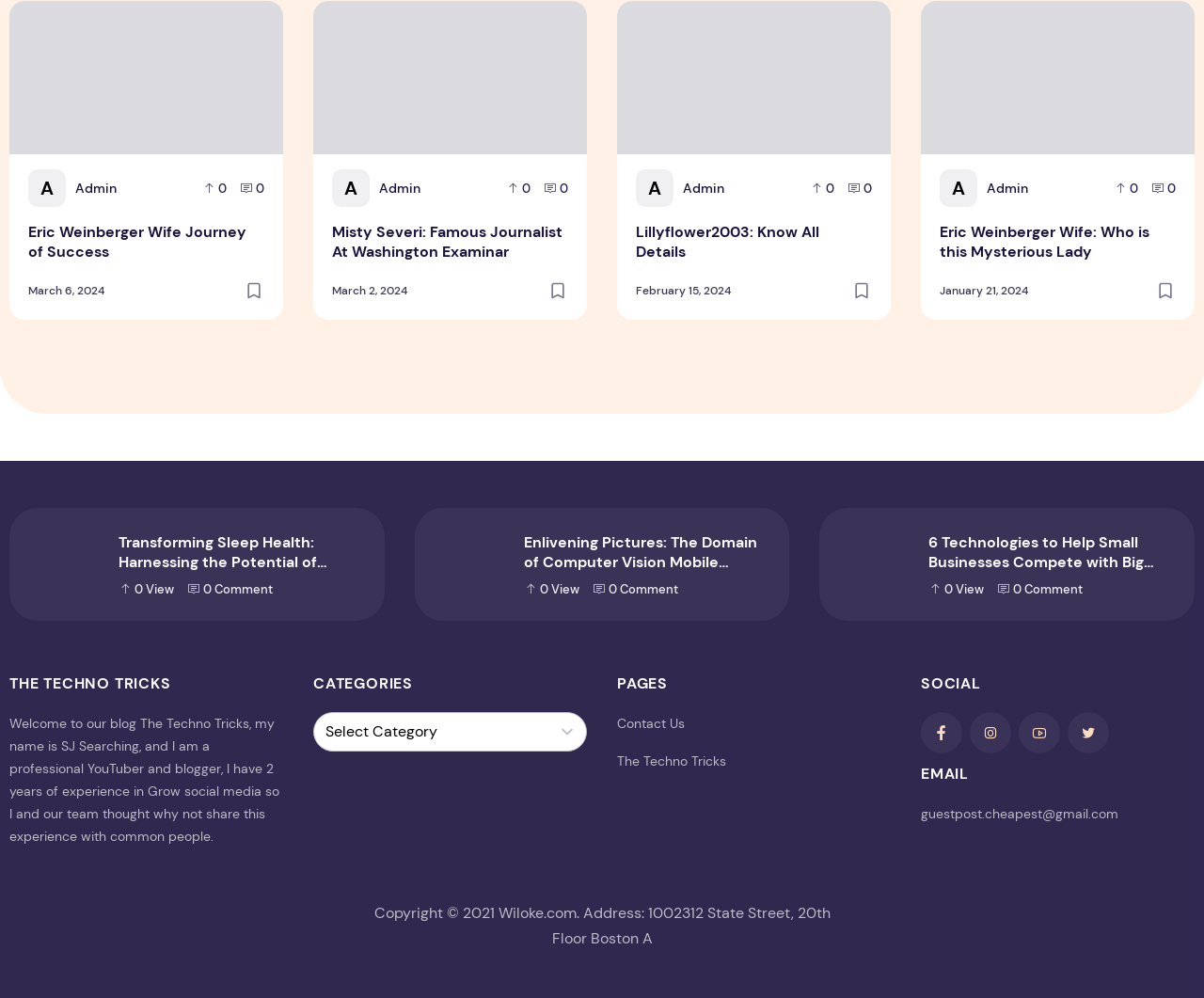Based on the image, provide a detailed response to the question:
How many articles are displayed on the webpage?

I counted the number of headings that seem to be article titles, and there are four of them: 'Eric Weinberger Wife Journey of Success', 'Misty Severi: Famous Journalist At Washington Examinar', 'Lillyflower2003: Know All Details', and 'Eric Weinberger Wife: Who is this Mysterious Lady'.